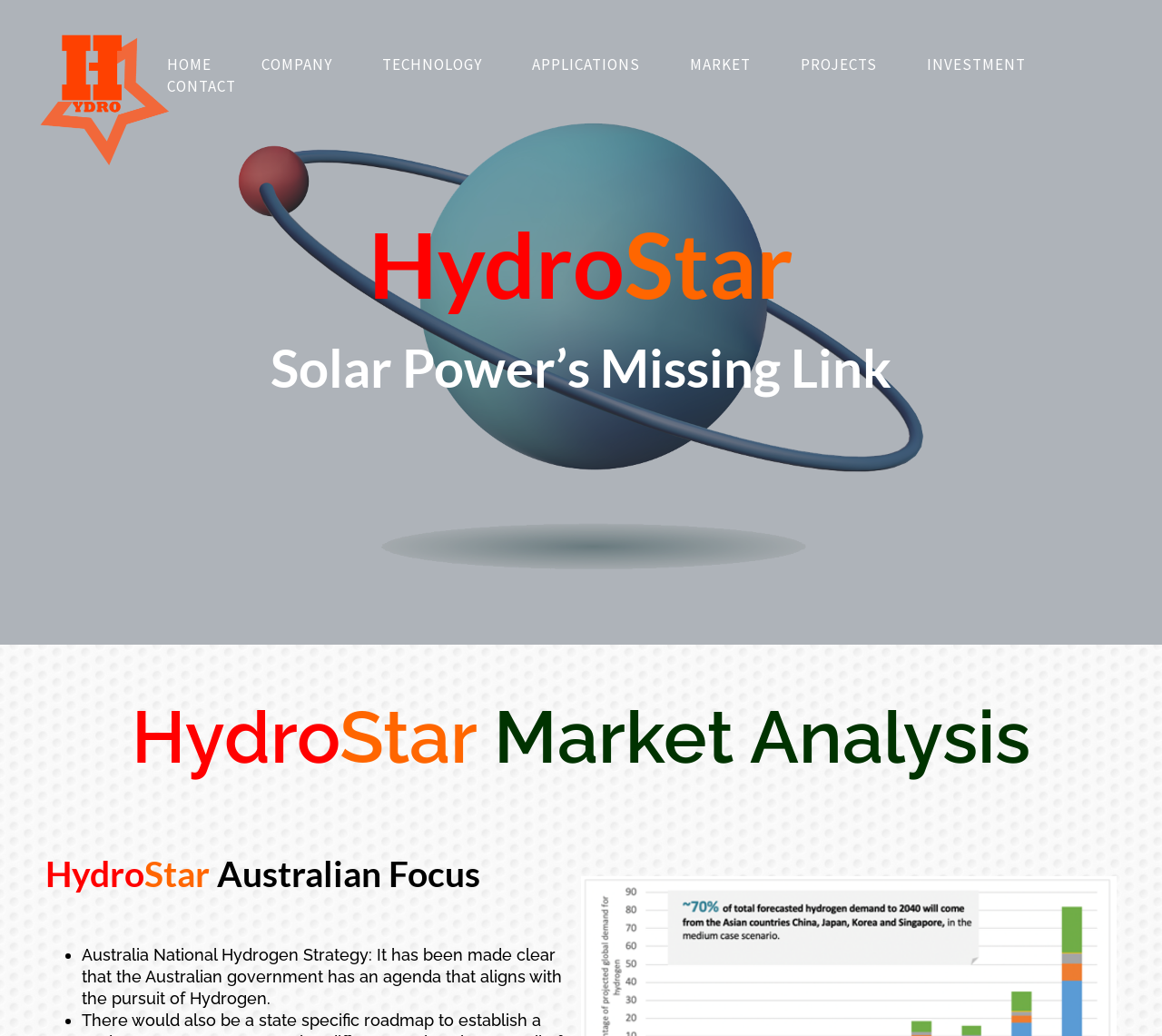What is the focus of the company in Australia?
Refer to the screenshot and answer in one word or phrase.

National Hydrogen Strategy